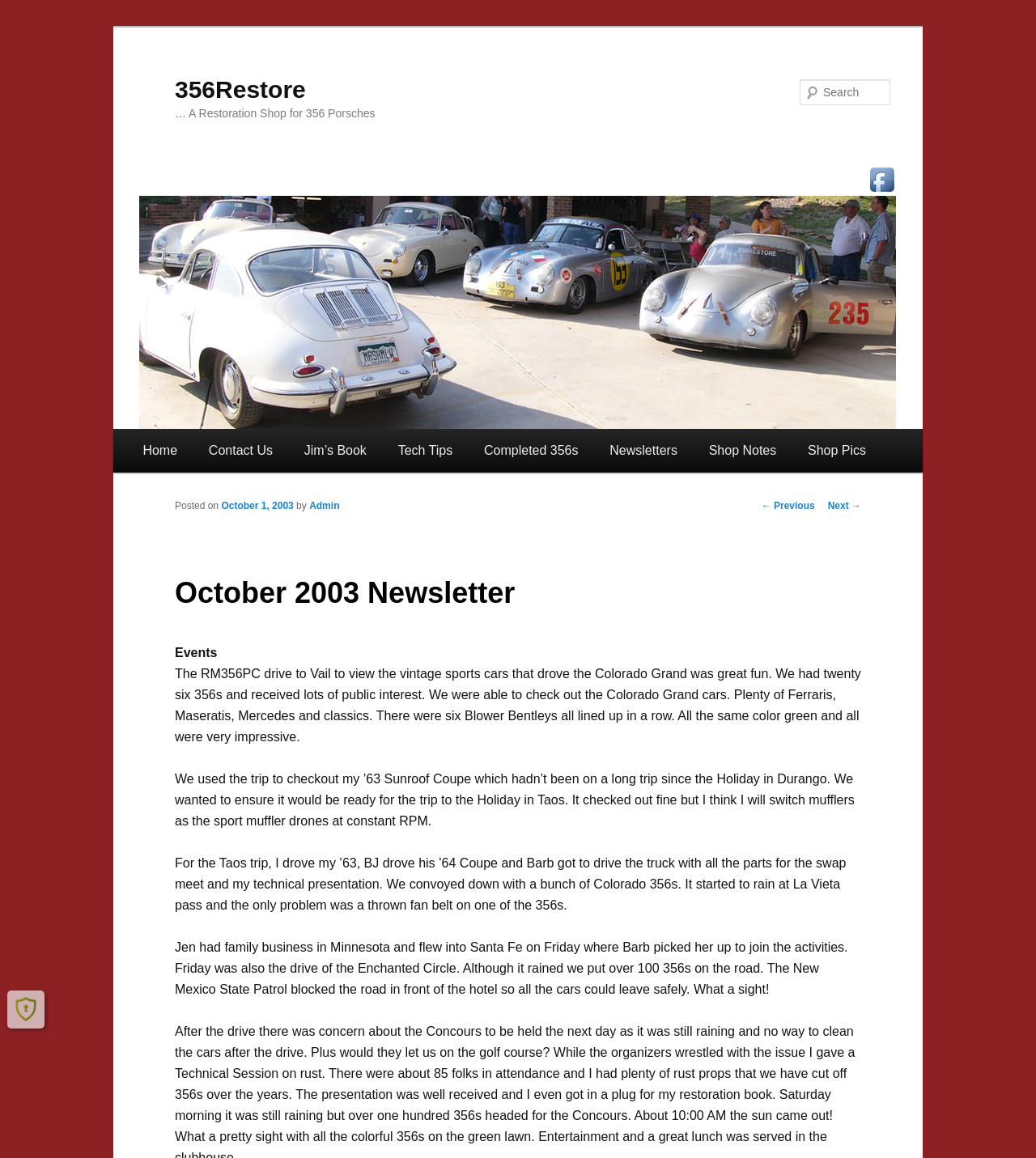Please respond to the question using a single word or phrase:
What is the author of the article?

Admin